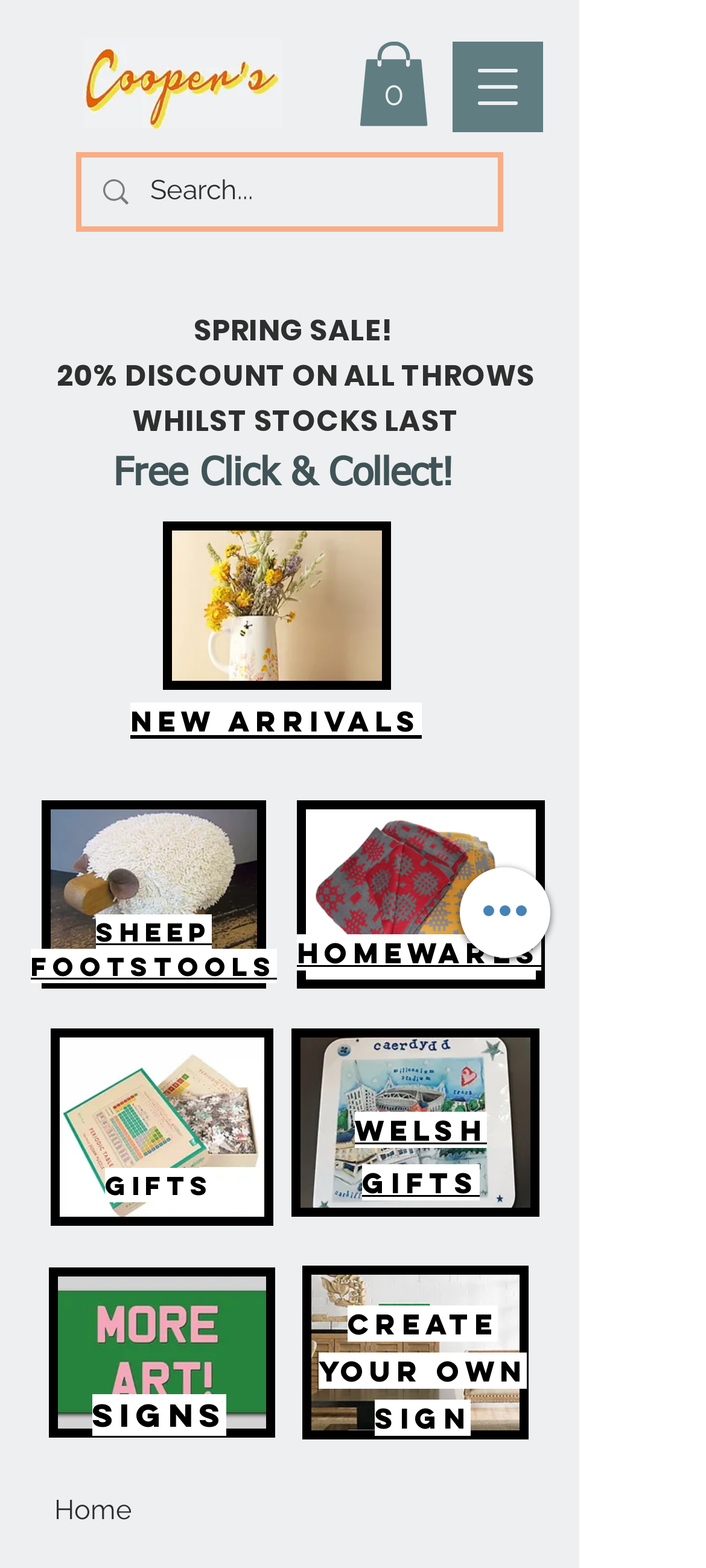Point out the bounding box coordinates of the section to click in order to follow this instruction: "View product details".

[0.231, 0.332, 0.554, 0.44]